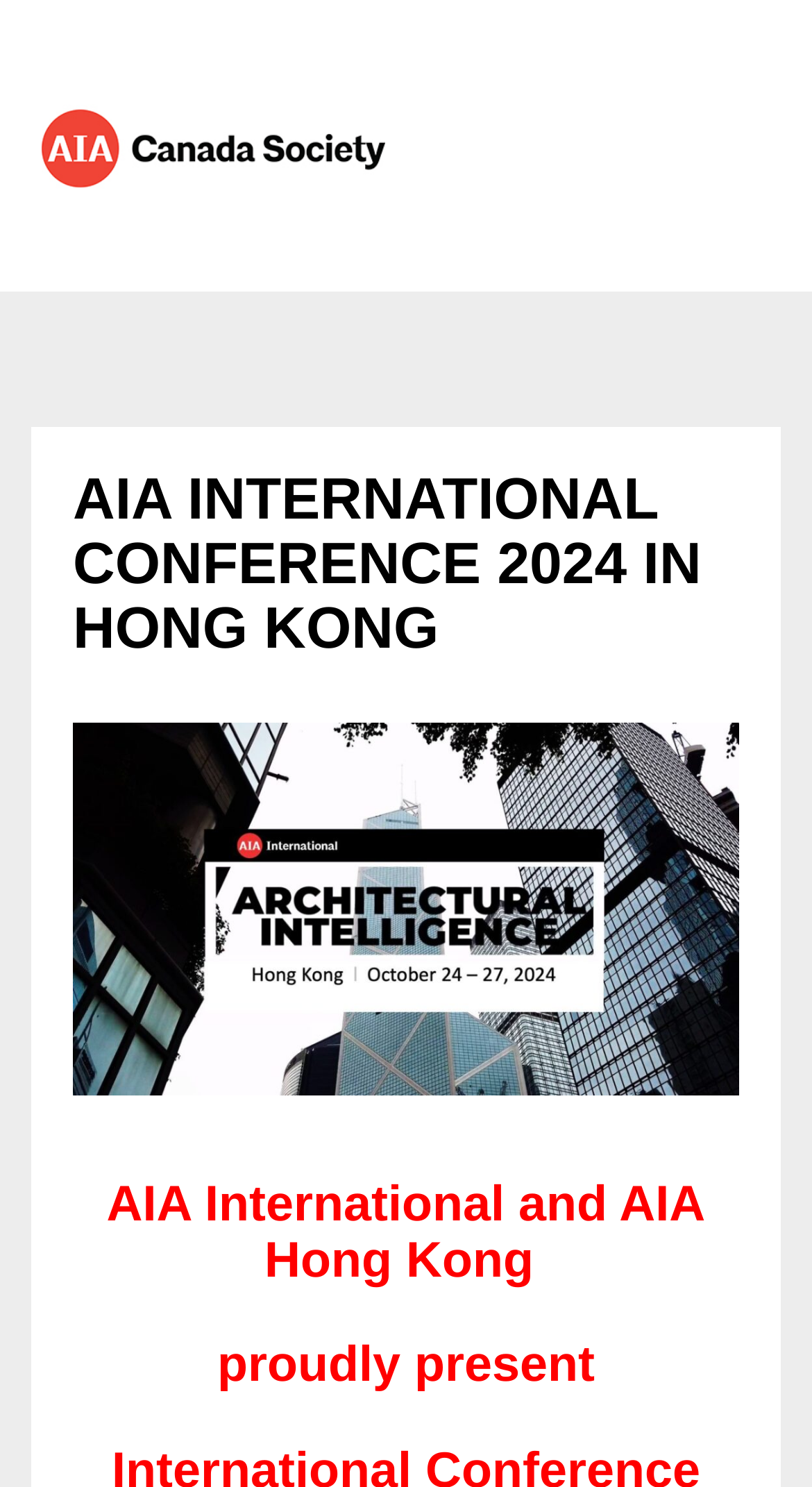Identify the bounding box for the described UI element. Provide the coordinates in (top-left x, top-left y, bottom-right x, bottom-right y) format with values ranging from 0 to 1: Solutions

None